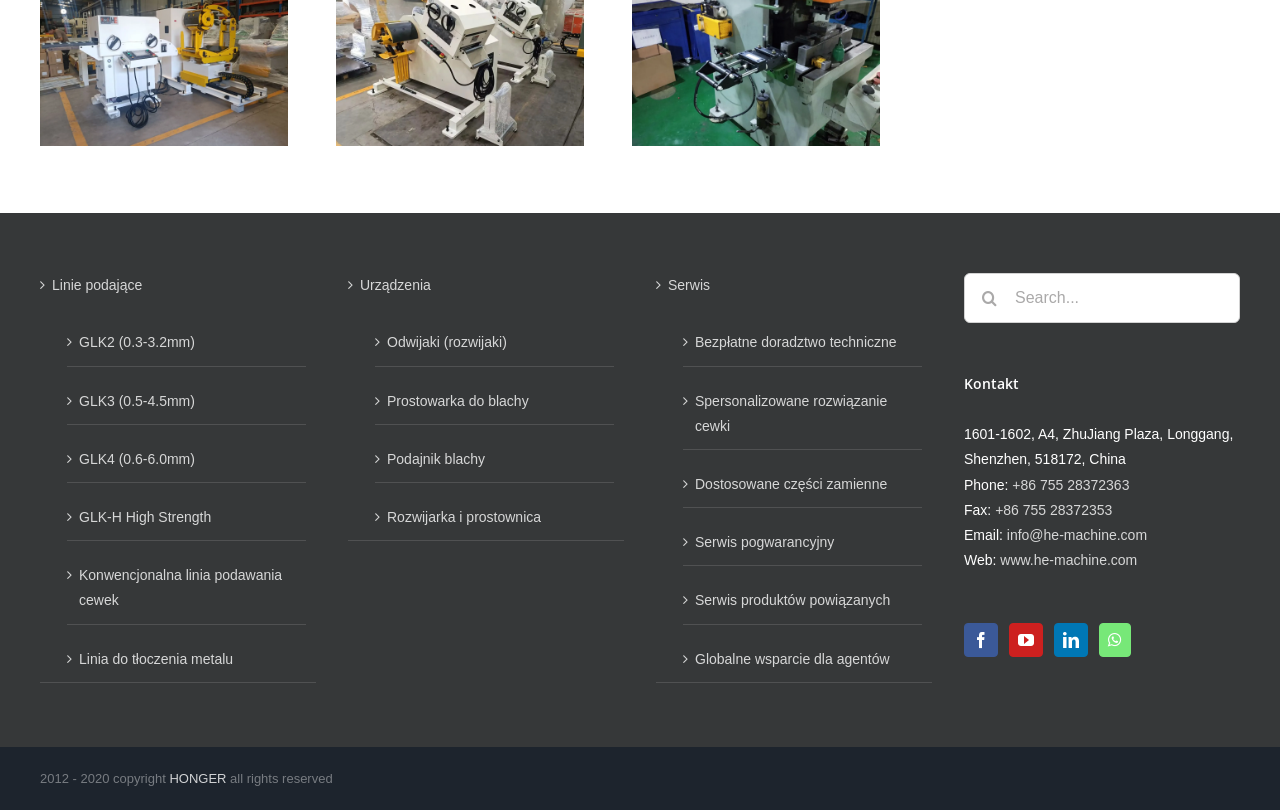Please mark the clickable region by giving the bounding box coordinates needed to complete this instruction: "Click on the 'Functionality and Benefits of Decoiler Straightener Machines' link".

[0.143, 0.014, 0.162, 0.044]